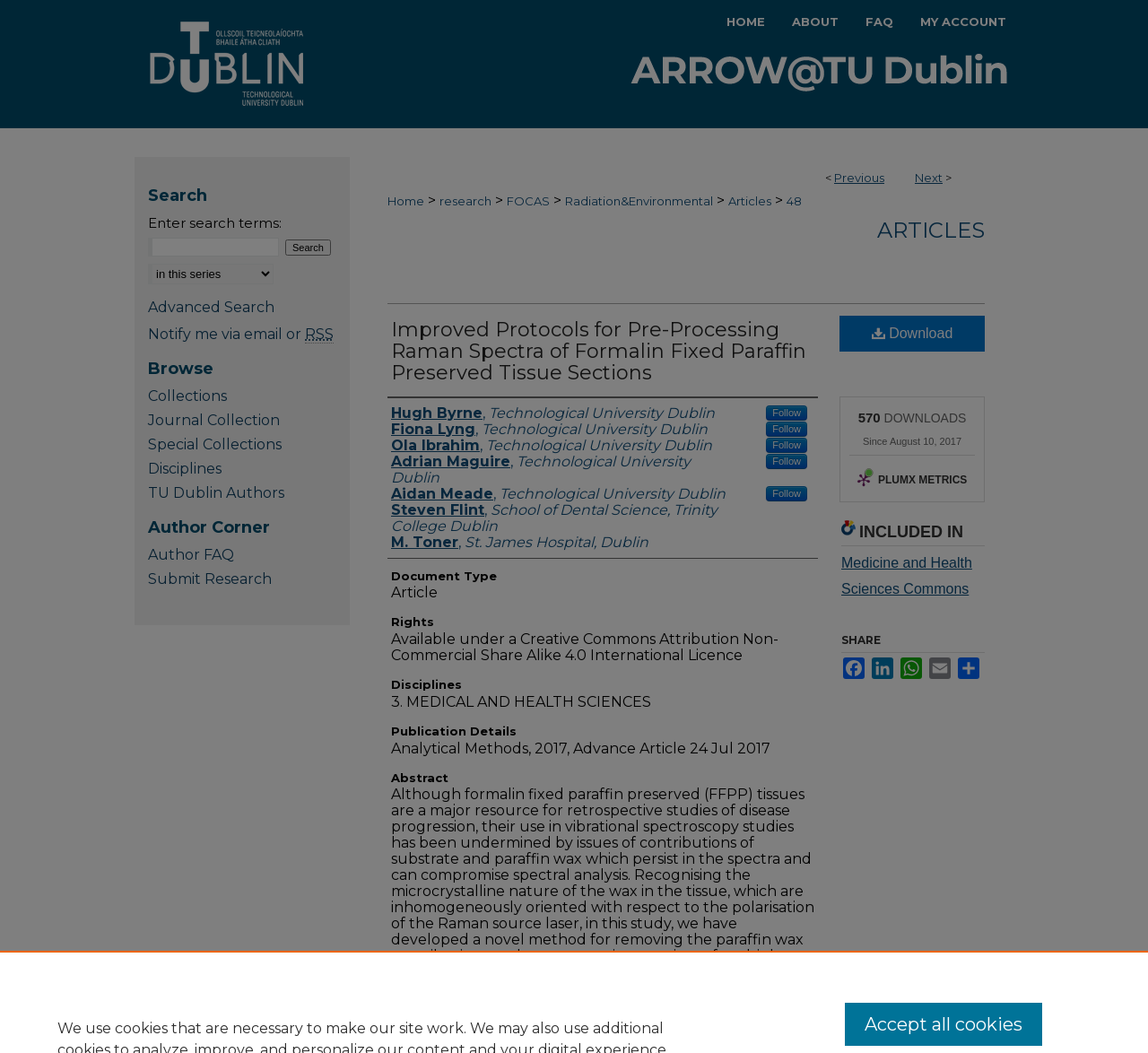Please specify the bounding box coordinates of the clickable section necessary to execute the following command: "Download the article".

[0.731, 0.3, 0.858, 0.334]